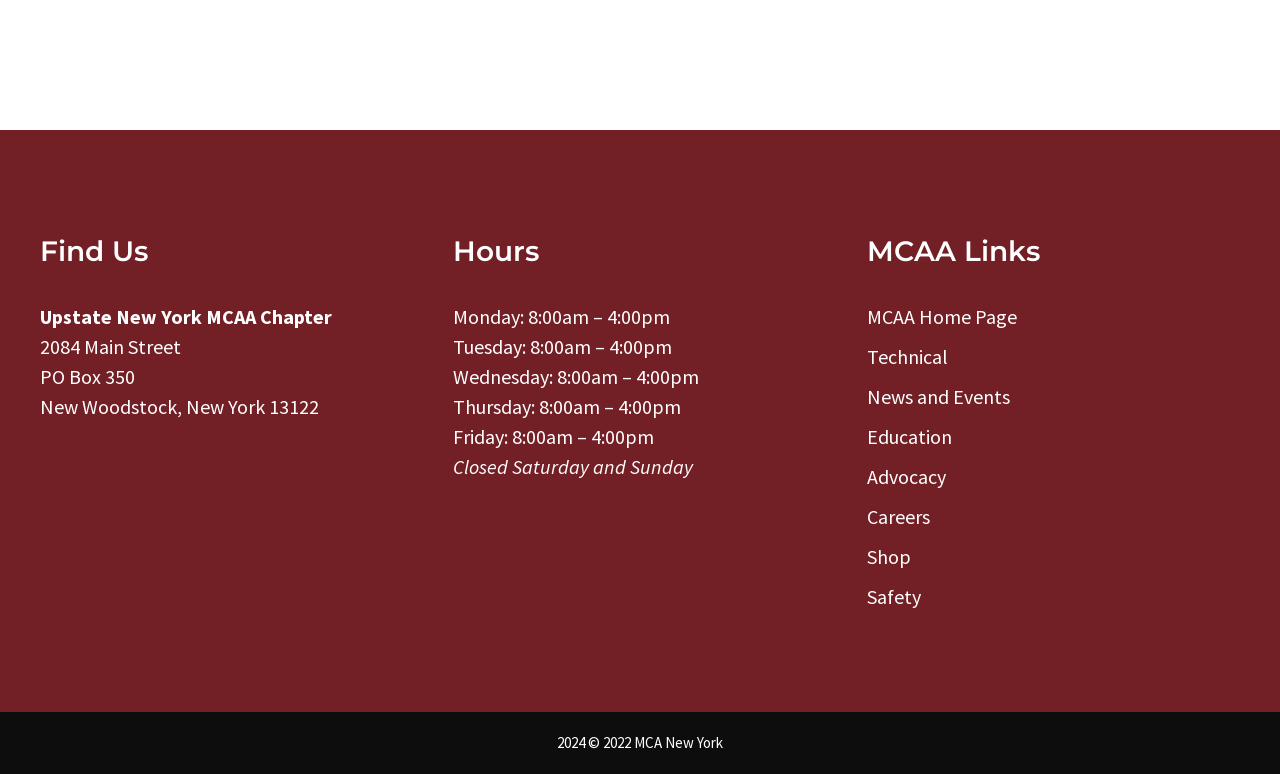Pinpoint the bounding box coordinates of the element to be clicked to execute the instruction: "Check hours".

[0.354, 0.297, 0.646, 0.351]